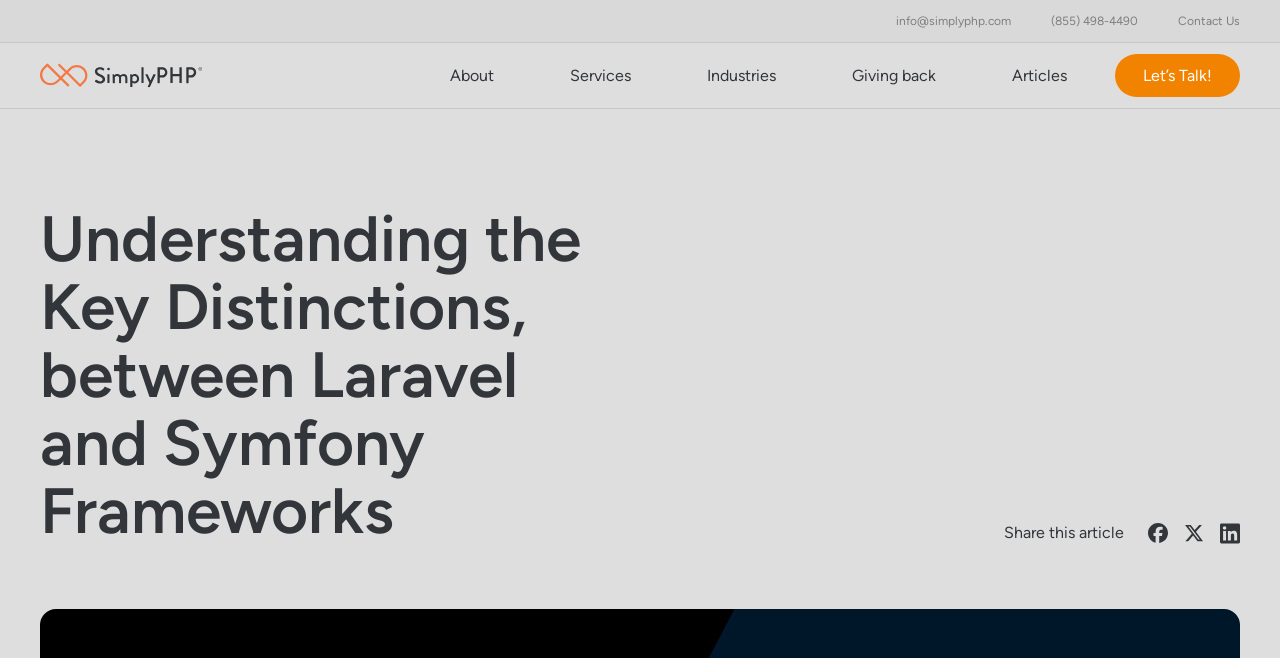What is the topic of the article?
Please provide a comprehensive and detailed answer to the question.

The topic of the article is obtained from the heading element 'Understanding the Key Distinctions, between Laravel and Symfony Frameworks' with a bounding box coordinate of [0.031, 0.312, 0.5, 0.828]. This heading element is a child of the HeaderAsNonLandmark element.